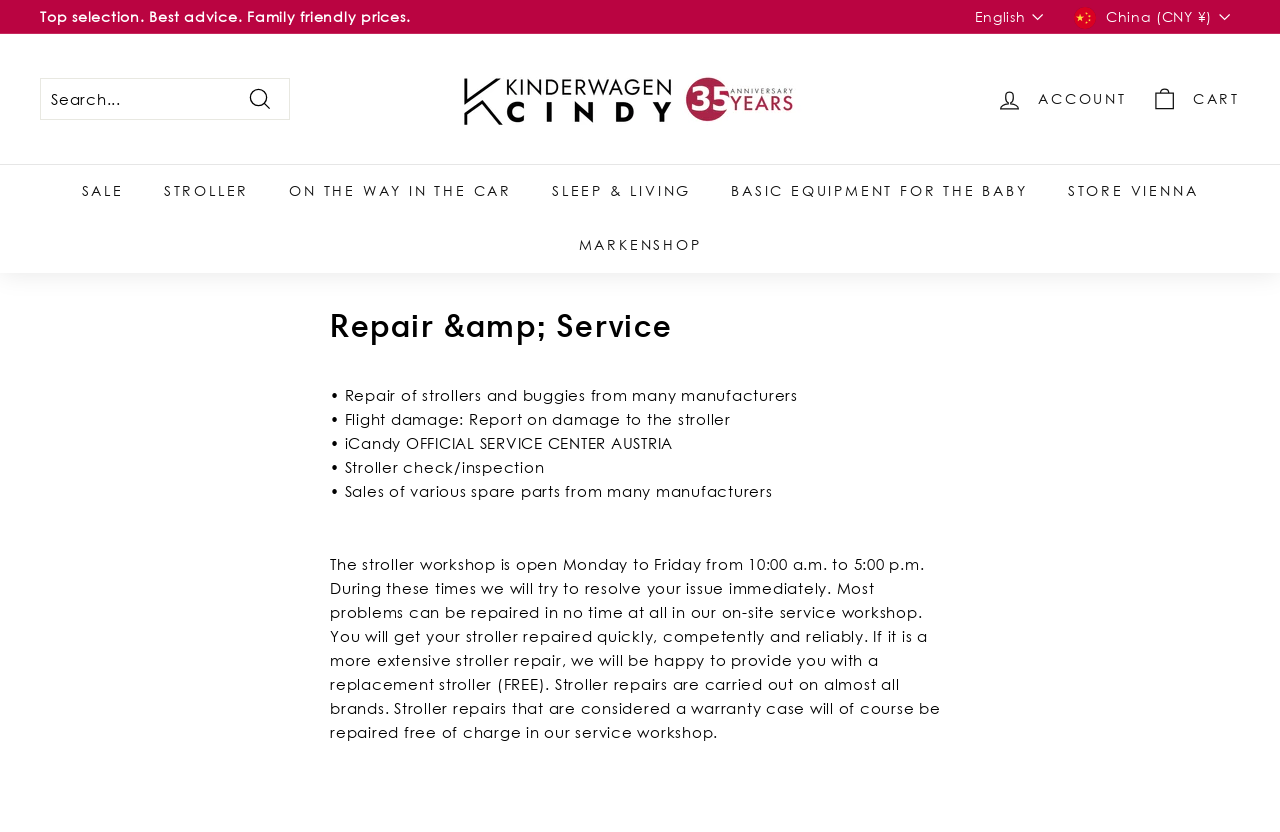Please provide a brief answer to the question using only one word or phrase: 
What is the name of the shop?

Kinderwagenshop Cindy